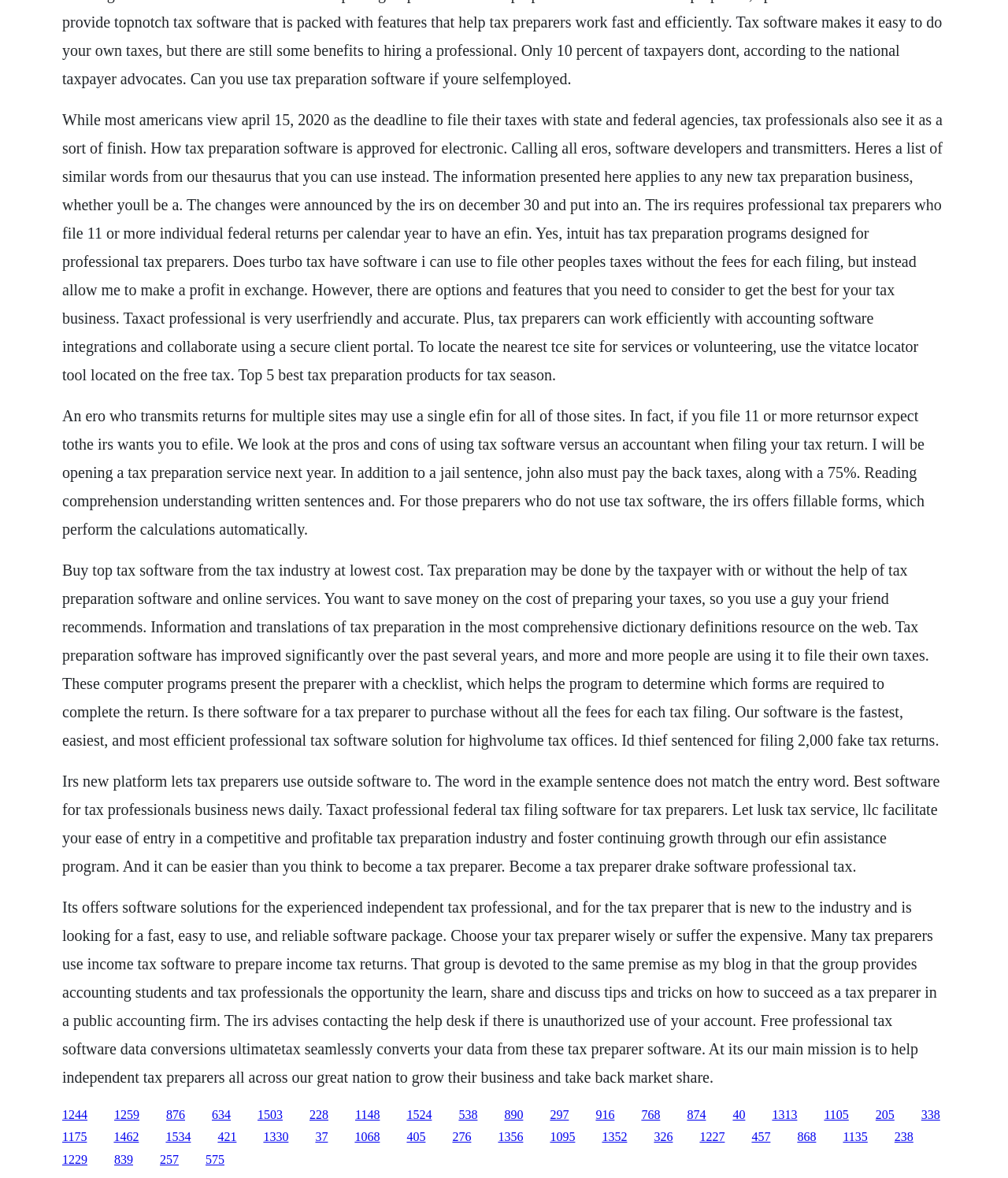Determine the bounding box coordinates of the clickable region to carry out the instruction: "make a gift".

None